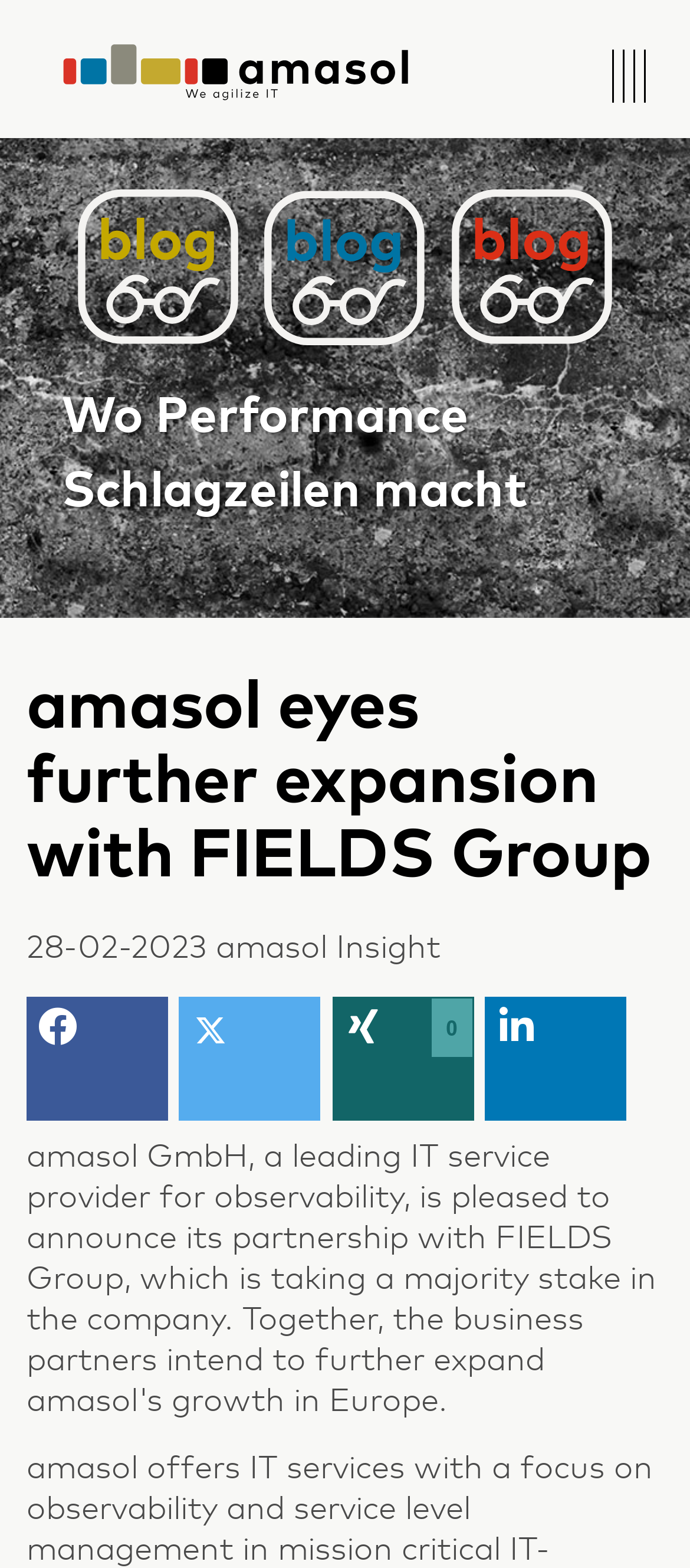Detail the various sections and features of the webpage.

The webpage appears to be a news article or press release from amasol GmbH, a leading IT service provider for observability. At the top of the page, there is a navigation menu with links to various sections, including "About Us", "Trends", "Solutions", "Tools", "Success Stories", "BizOps Forum masterclass 2023", and "Blog". 

Below the navigation menu, there are three social media links, represented by icons, and a language selection option with two choices, "DE" and "EN". 

The main content of the page is divided into two sections. On the left side, there is a heading that reads "Wo Performance Schlagzeilen macht" (which translates to "Where performance makes headlines"). On the right side, there is a more prominent heading that announces "amasol eyes further expansion with FIELDS Group". 

Below the headings, there is a timestamp indicating the publication date of the article, "28-02-2023". Next to the timestamp, there is a label "amasol Insight". 

Underneath, there are four social media sharing buttons, allowing users to share the article on Facebook, Twitter, XING, and LinkedIn. The XING sharing button has a counter displaying "0" shares. 

At the bottom right corner of the page, there is an icon link, which appears to be a company logo or a favicon.